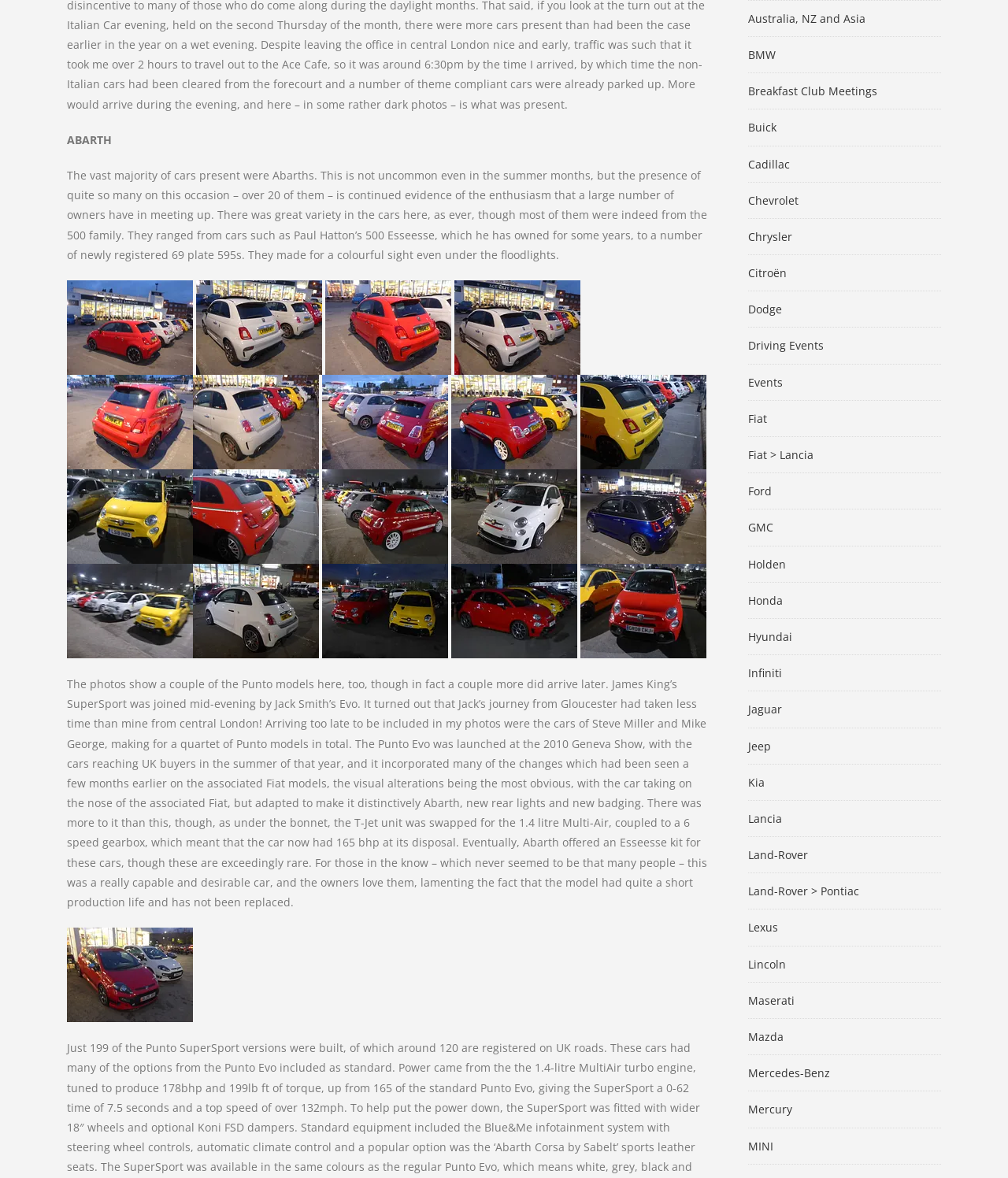How many links to other car brands are on the webpage?
Observe the image and answer the question with a one-word or short phrase response.

30